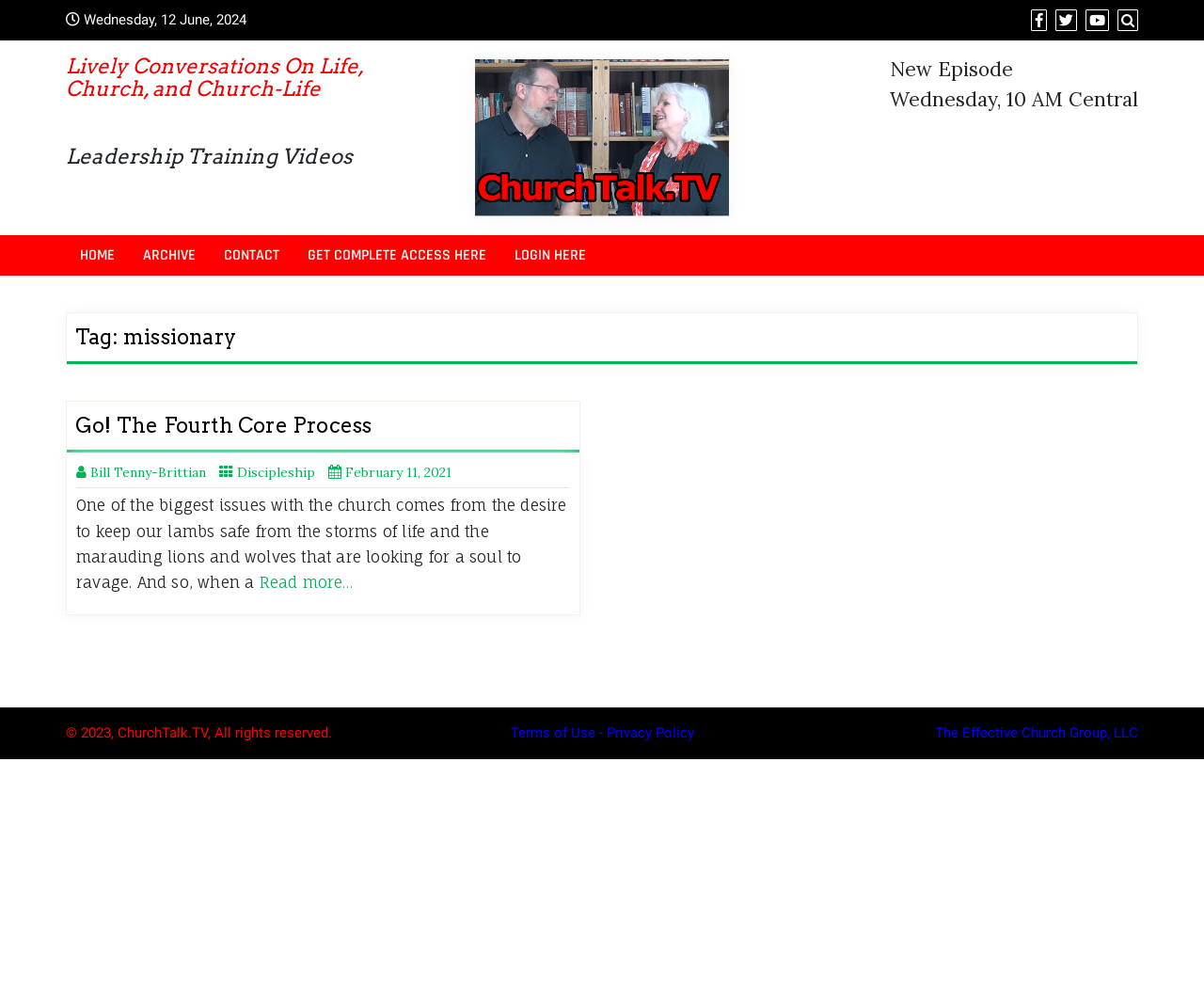Show me the bounding box coordinates of the clickable region to achieve the task as per the instruction: "View terms of use and privacy policy".

[0.424, 0.724, 0.576, 0.741]